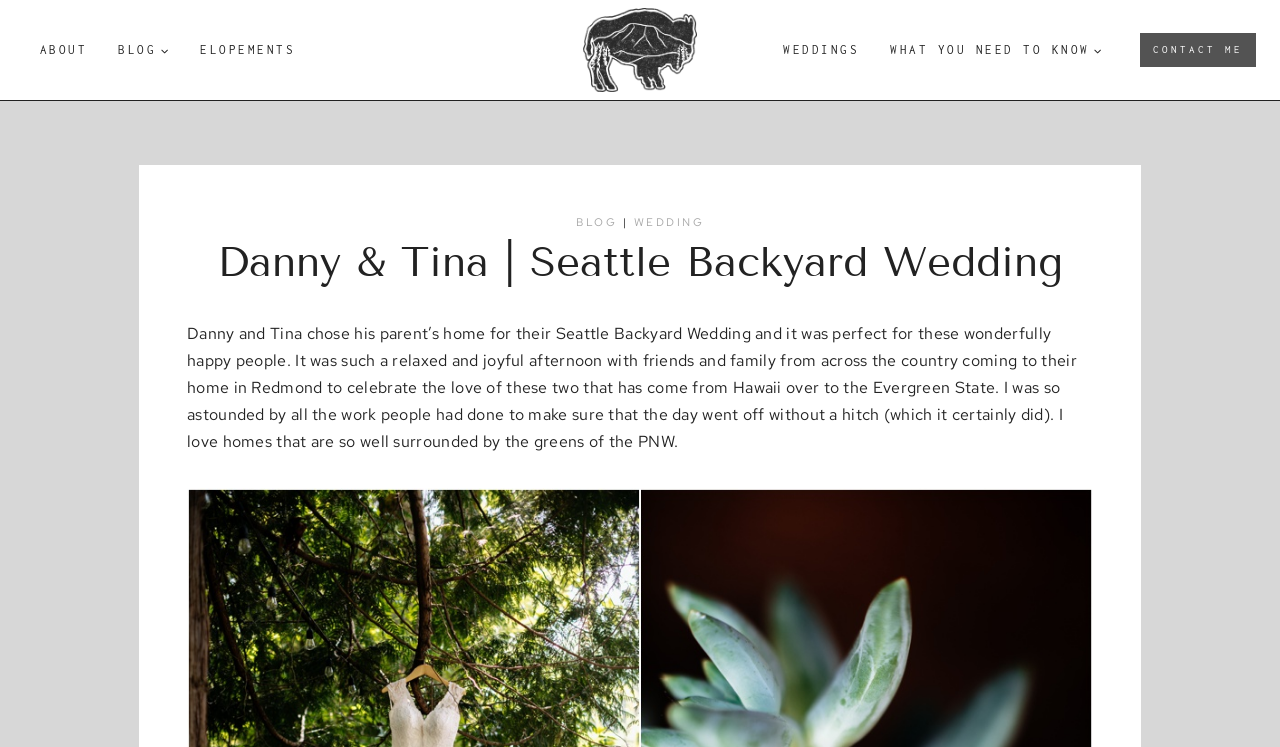What is the tone of the webpage description?
Give a thorough and detailed response to the question.

The webpage description uses words like 'perfect', 'relaxed', 'joyful', and 'happy', which convey a sense of joy and positivity, indicating that the tone of the webpage description is joyful.